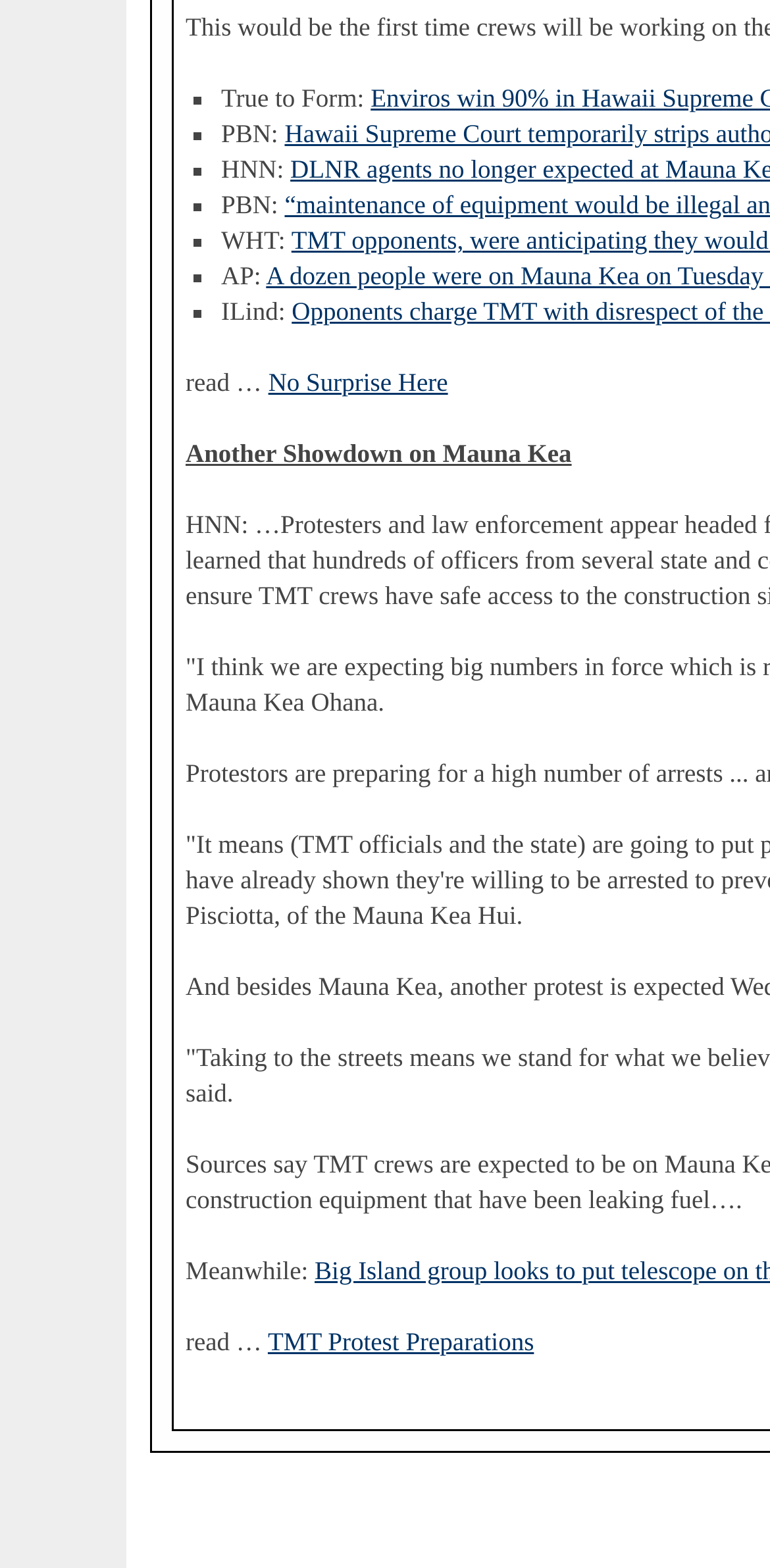Based on the element description: "No Surprise Here", identify the UI element and provide its bounding box coordinates. Use four float numbers between 0 and 1, [left, top, right, bottom].

[0.348, 0.235, 0.582, 0.253]